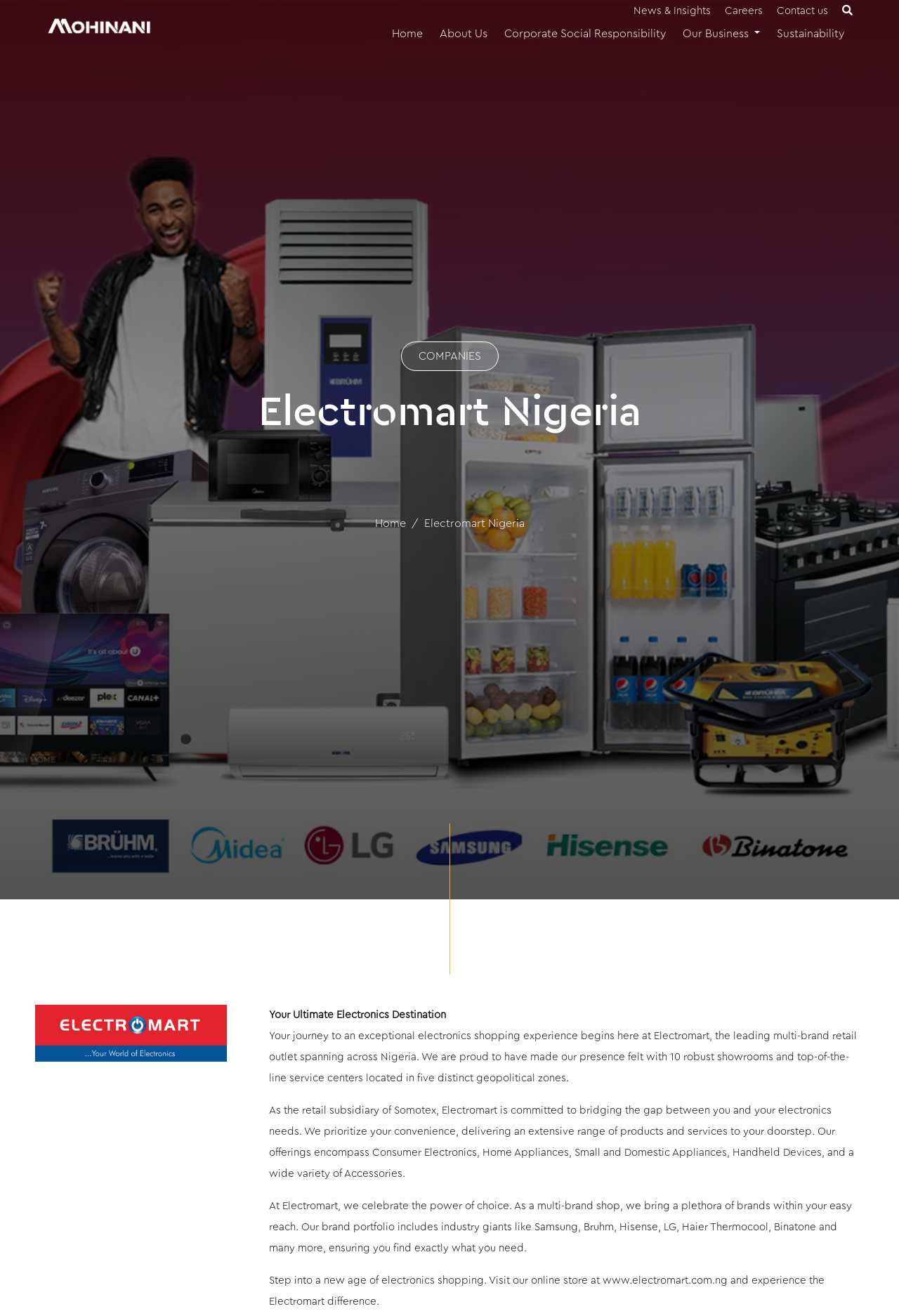Please identify the bounding box coordinates of the area that needs to be clicked to fulfill the following instruction: "Click the Electromart Nigeria logo."

[0.052, 0.012, 0.169, 0.028]